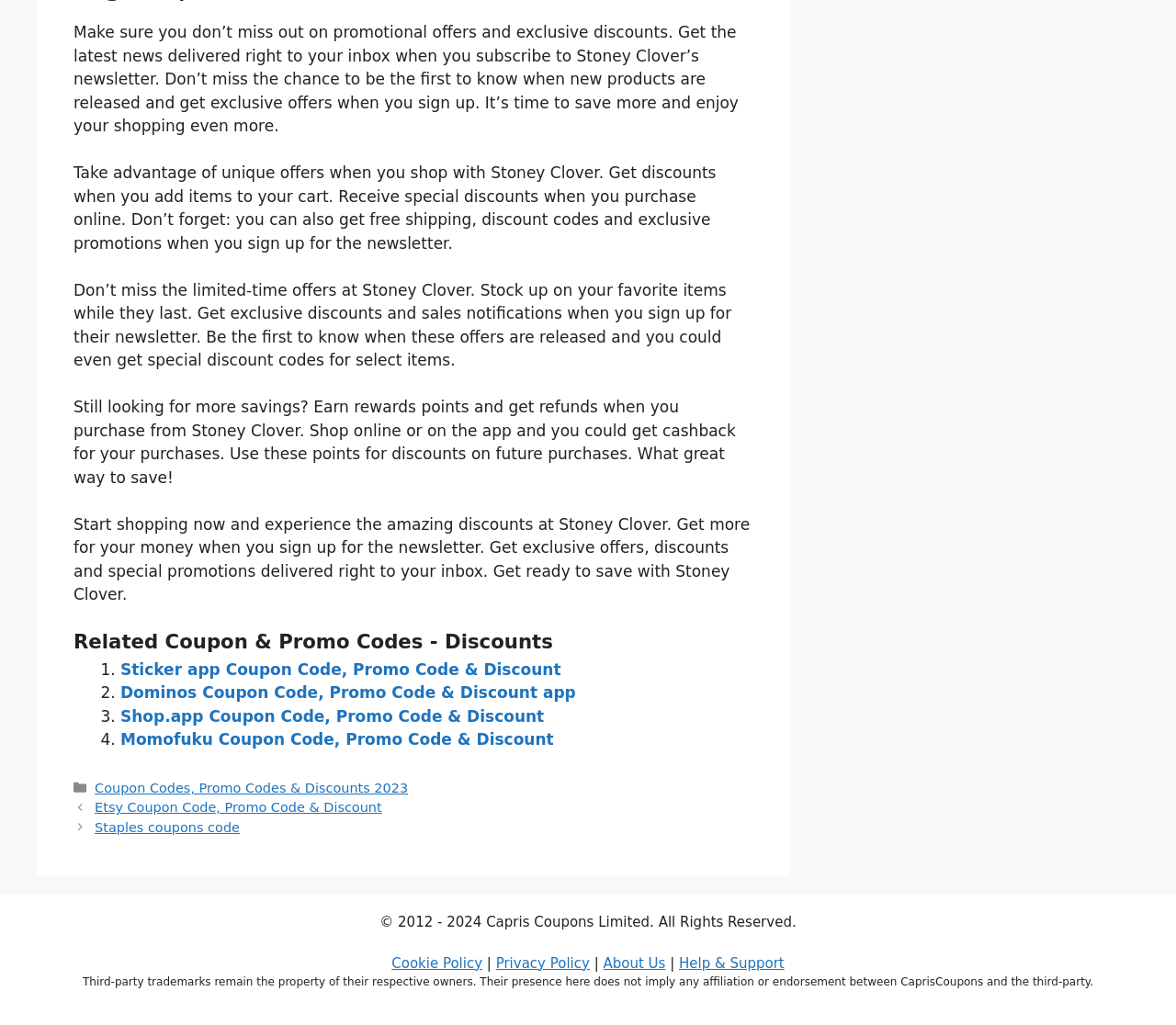Find the bounding box coordinates of the clickable region needed to perform the following instruction: "Subscribe to Stoney Clover's newsletter". The coordinates should be provided as four float numbers between 0 and 1, i.e., [left, top, right, bottom].

[0.062, 0.022, 0.628, 0.132]